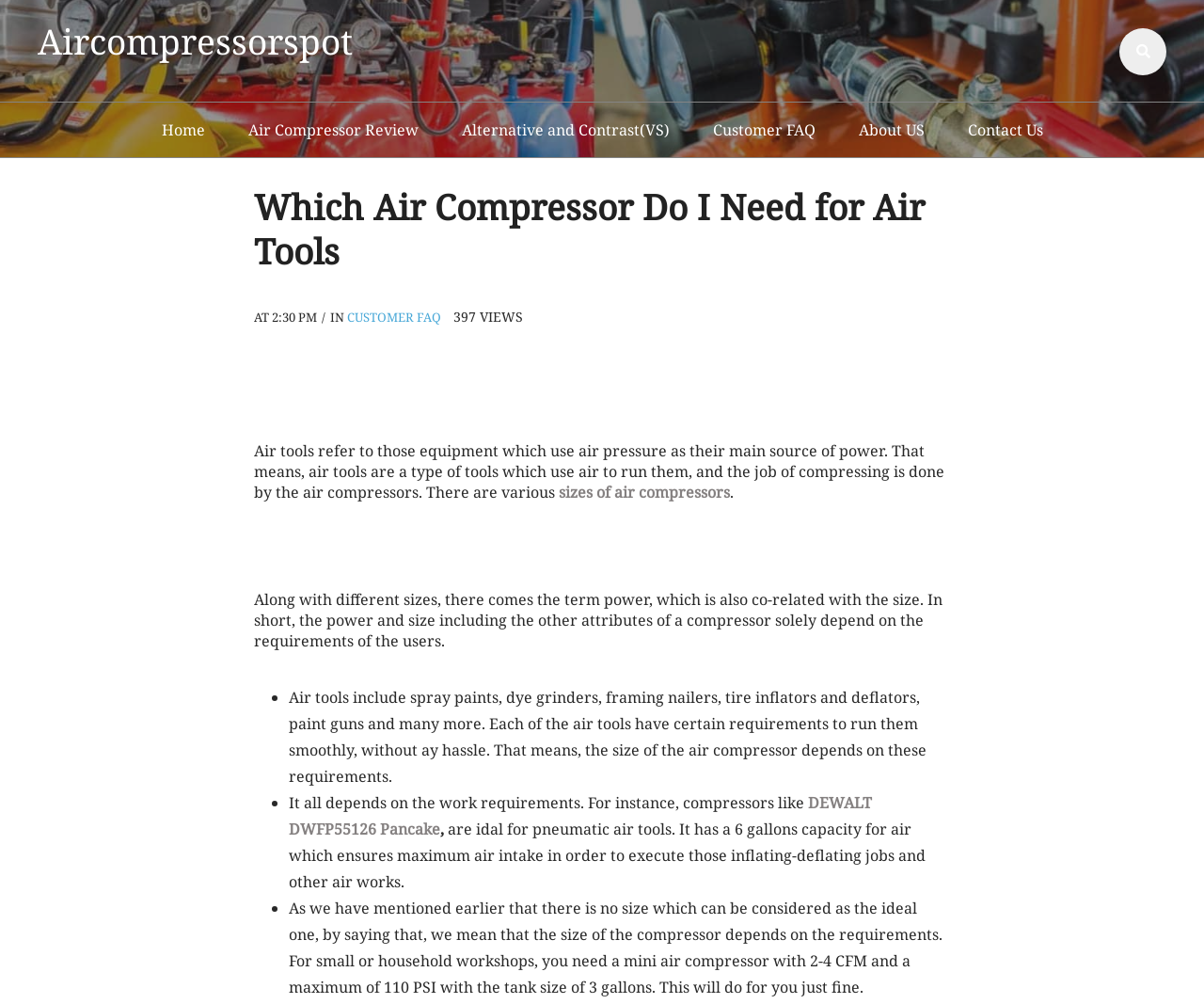Reply to the question with a brief word or phrase: What is the capacity of the DEWALT DWFP55126 Pancake compressor?

6 gallons